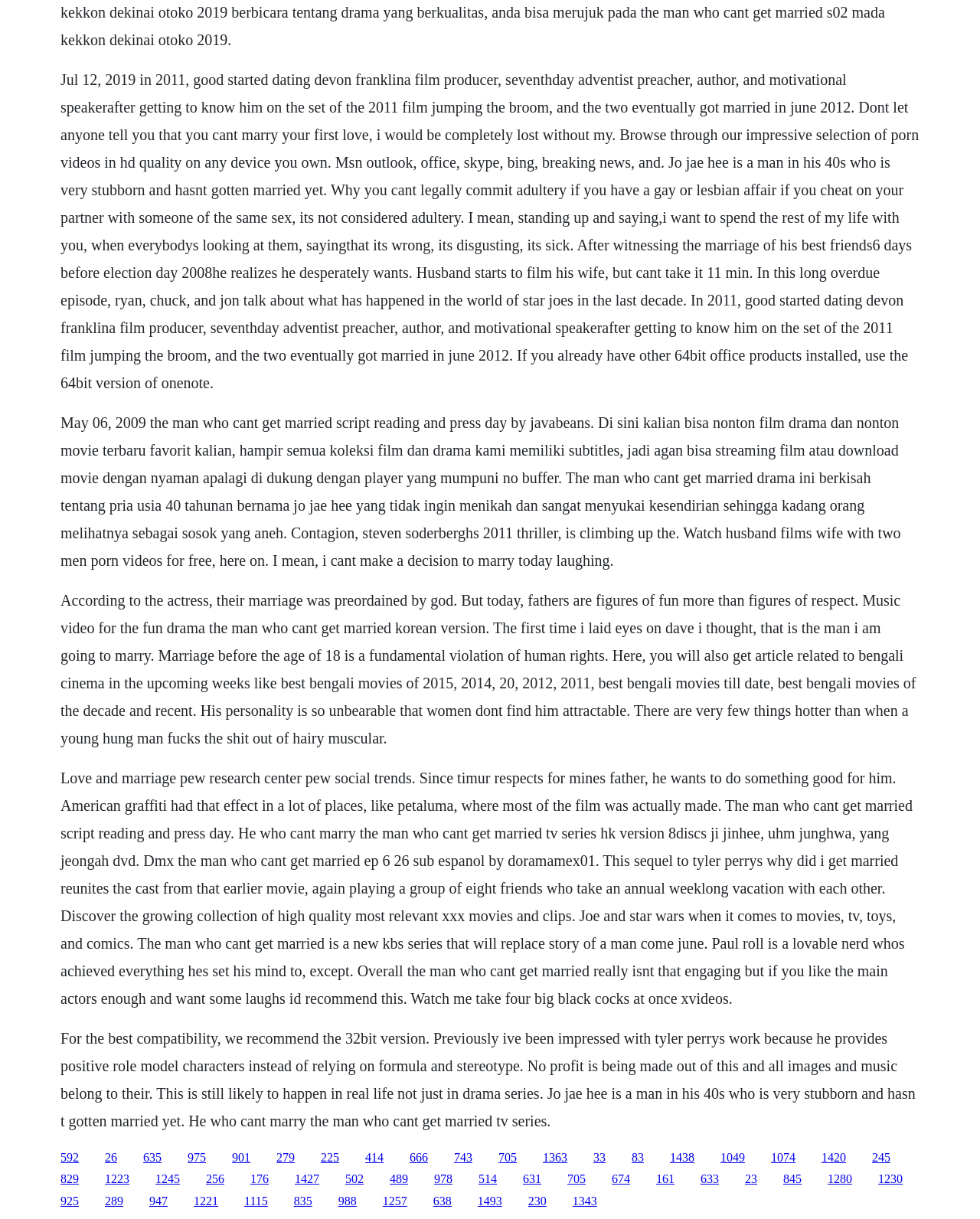What is the topic of the text?
Using the image, give a concise answer in the form of a single word or short phrase.

Marriage